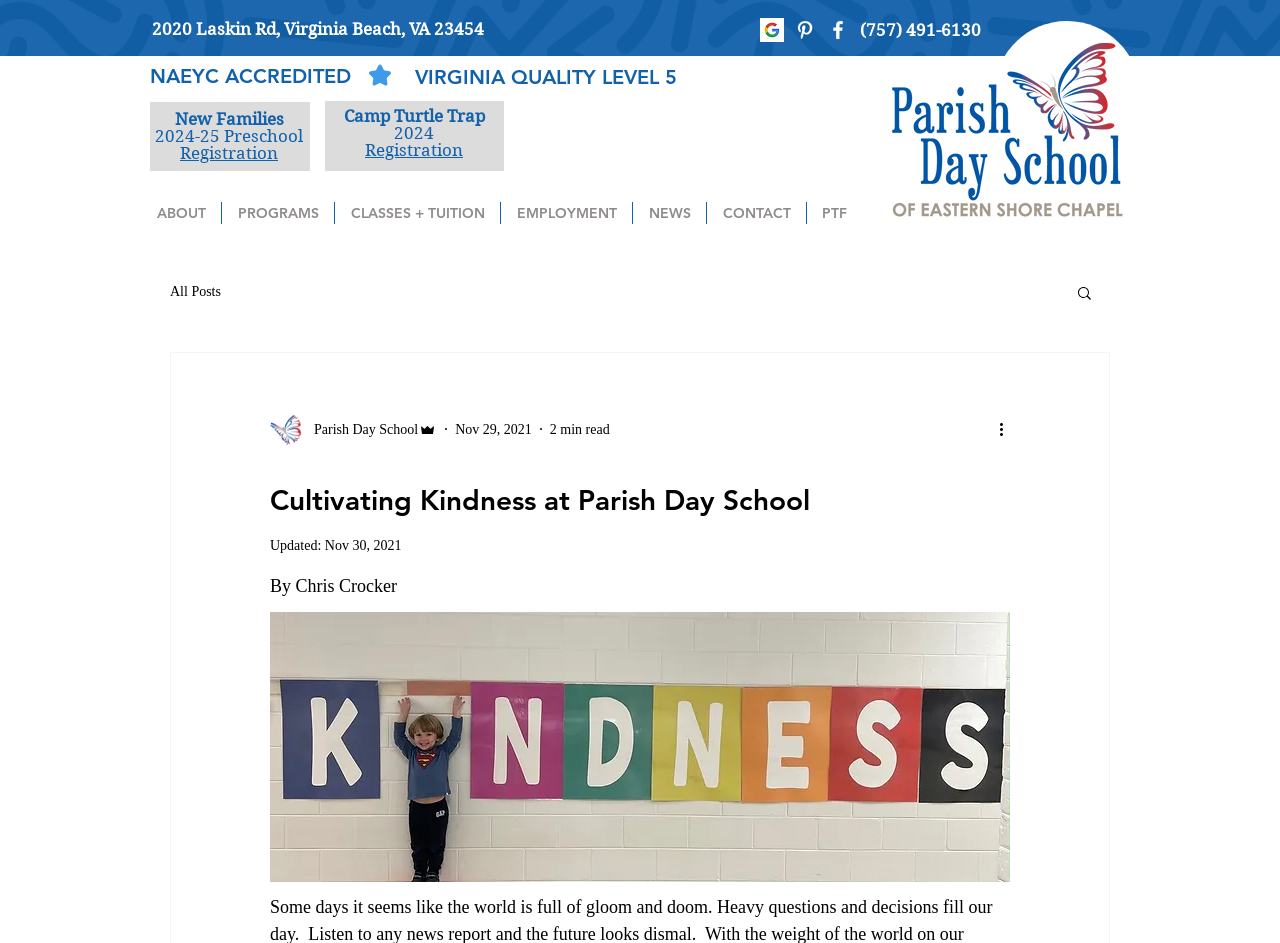What is the phone number of Parish Day School?
Please elaborate on the answer to the question with detailed information.

I found the phone number by looking at the heading element with the text '(757) 491-6130' which is located near the top of the webpage.